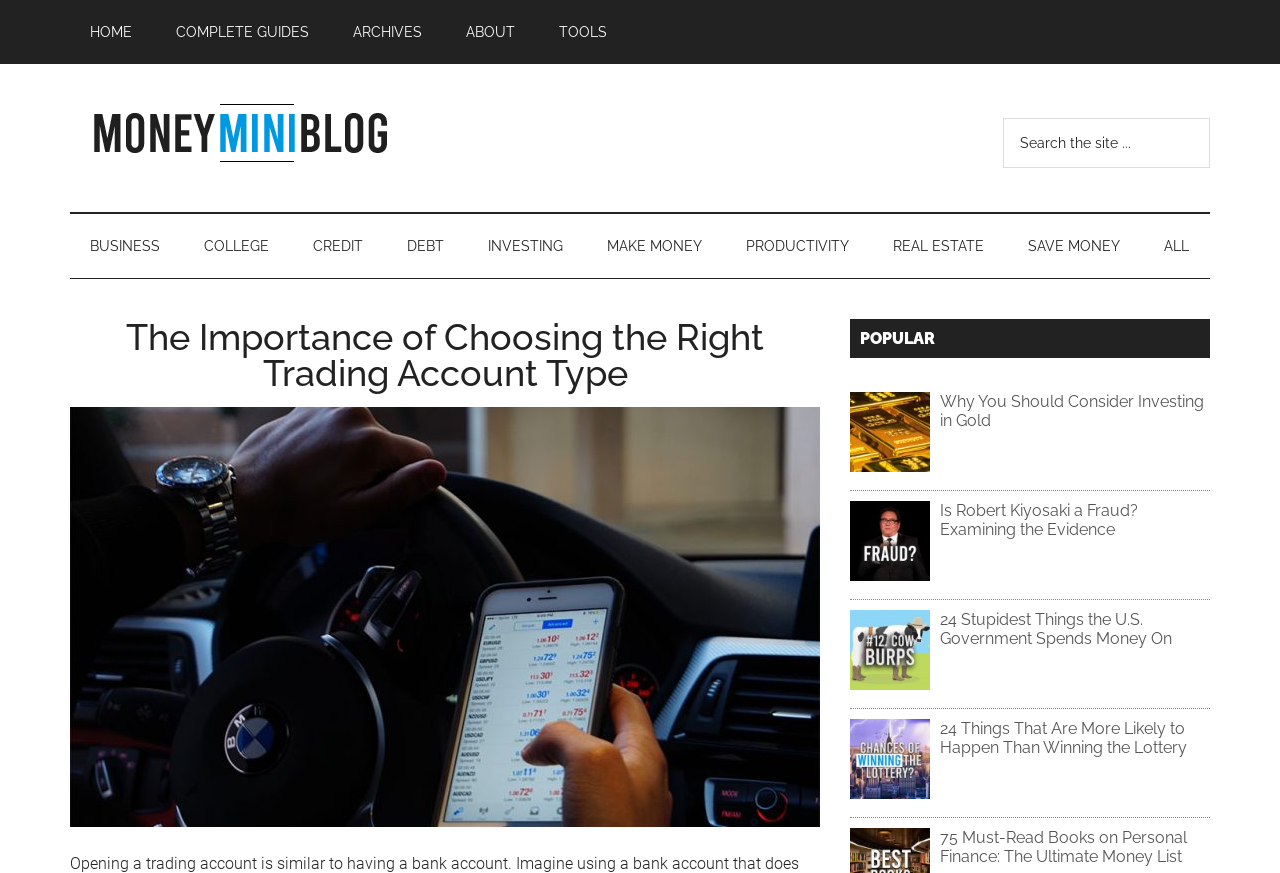Determine the bounding box of the UI component based on this description: "Complete Guides". The bounding box coordinates should be four float values between 0 and 1, i.e., [left, top, right, bottom].

[0.122, 0.0, 0.257, 0.073]